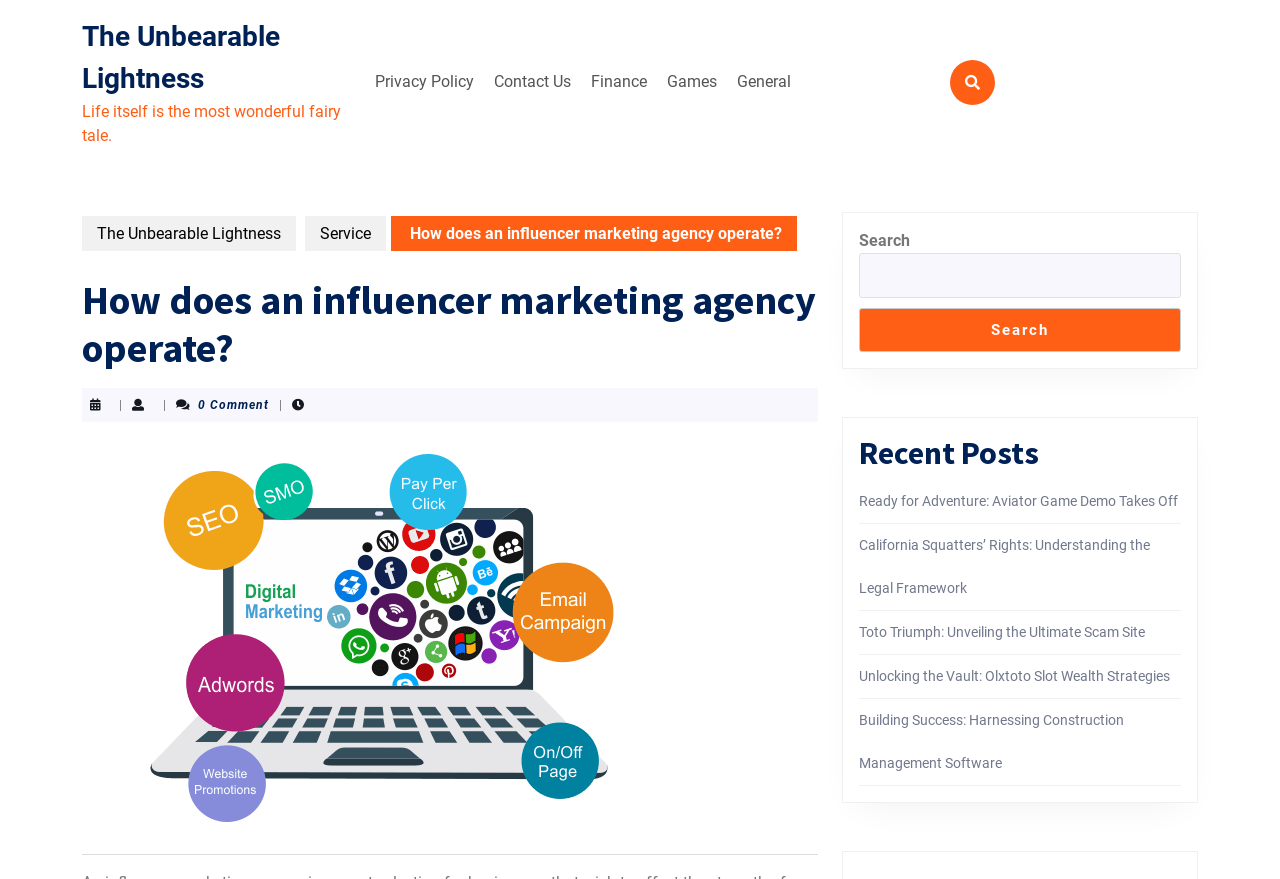Please determine the bounding box coordinates of the clickable area required to carry out the following instruction: "Read the 'Ready for Adventure: Aviator Game Demo Takes Off' post". The coordinates must be four float numbers between 0 and 1, represented as [left, top, right, bottom].

[0.671, 0.561, 0.92, 0.58]